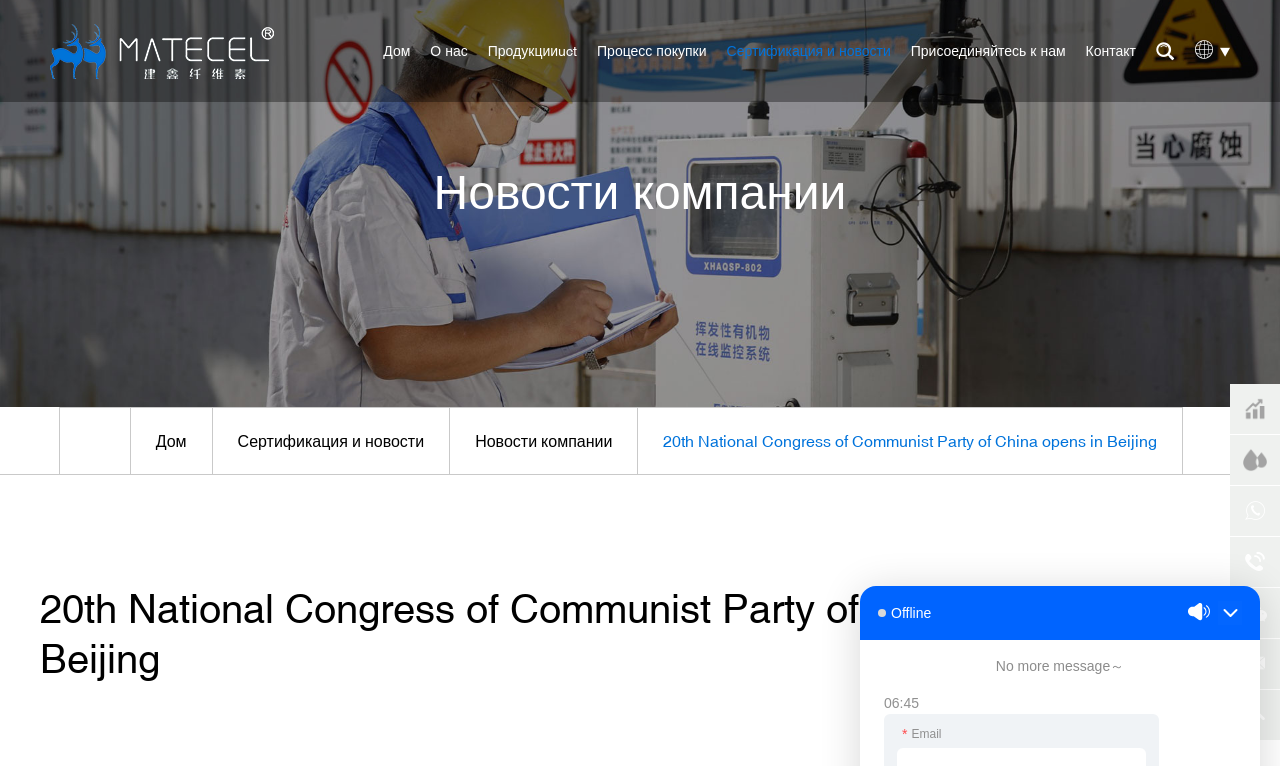Please identify the coordinates of the bounding box for the clickable region that will accomplish this instruction: "Click on the link to contact".

[0.848, 0.001, 0.888, 0.132]